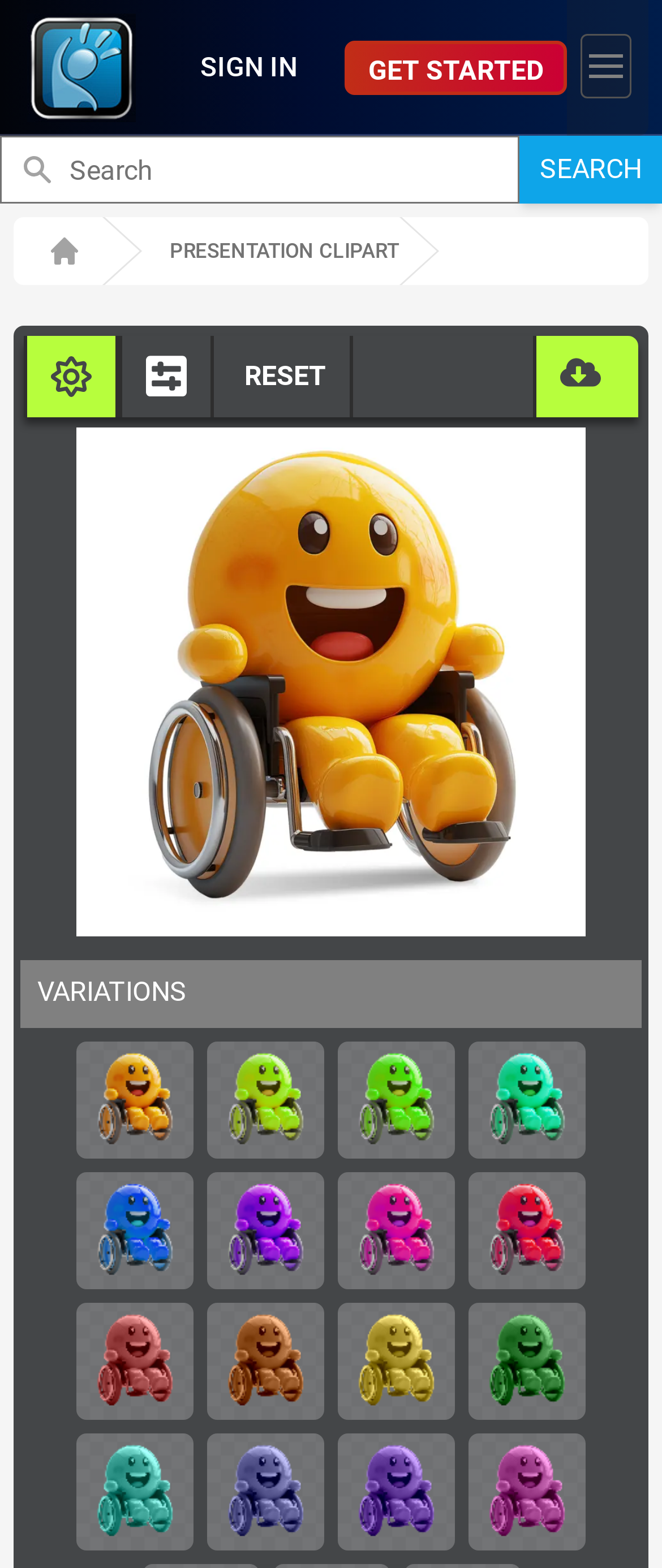Find the primary header on the webpage and provide its text.

Happy Emoji in Wheelchair Clipart